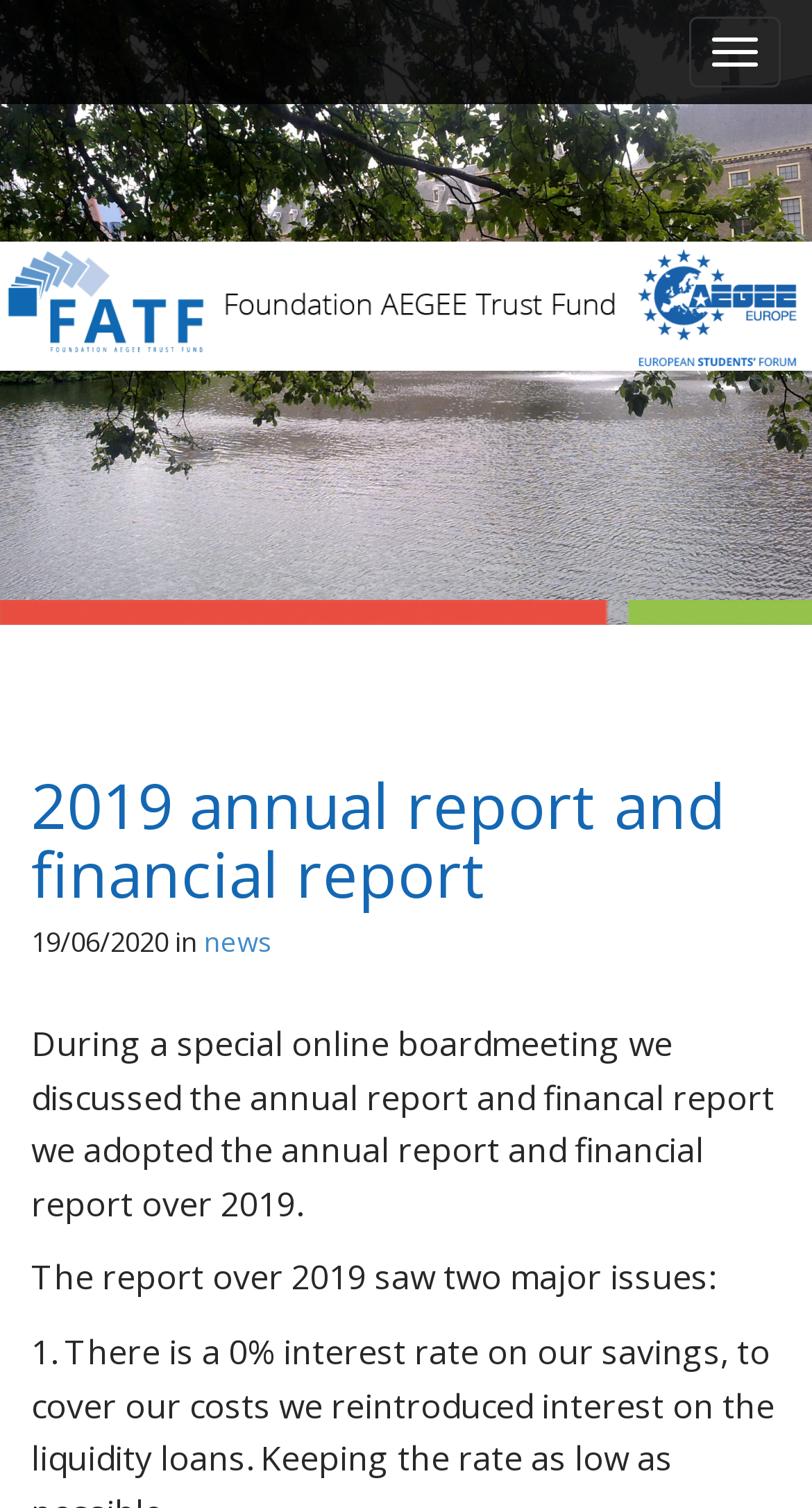What was discussed during the special online board meeting?
Kindly answer the question with as much detail as you can.

The text 'During a special online boardmeeting we discussed the annual report and financal report we adopted the annual report and financial report over 2019.' suggests that the annual report and financial report were discussed during the special online board meeting.